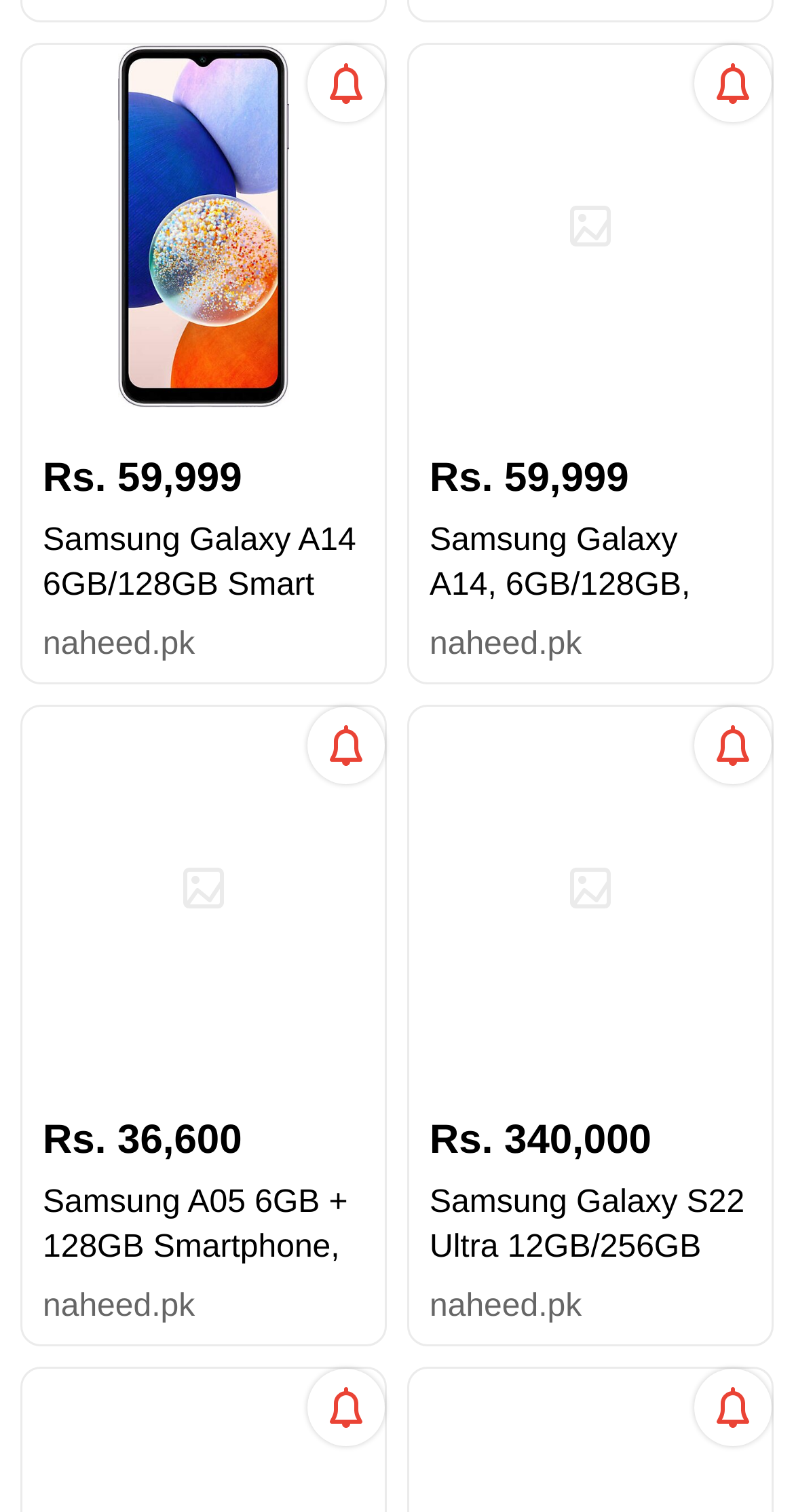Based on the visual content of the image, answer the question thoroughly: What is the color of the Samsung Galaxy S22 Ultra 12GB/256GB Smartphone?

I looked at the third link on the webpage, which describes the Samsung Galaxy S22 Ultra 12GB/256GB Smartphone, and found that the color is mentioned as Green.